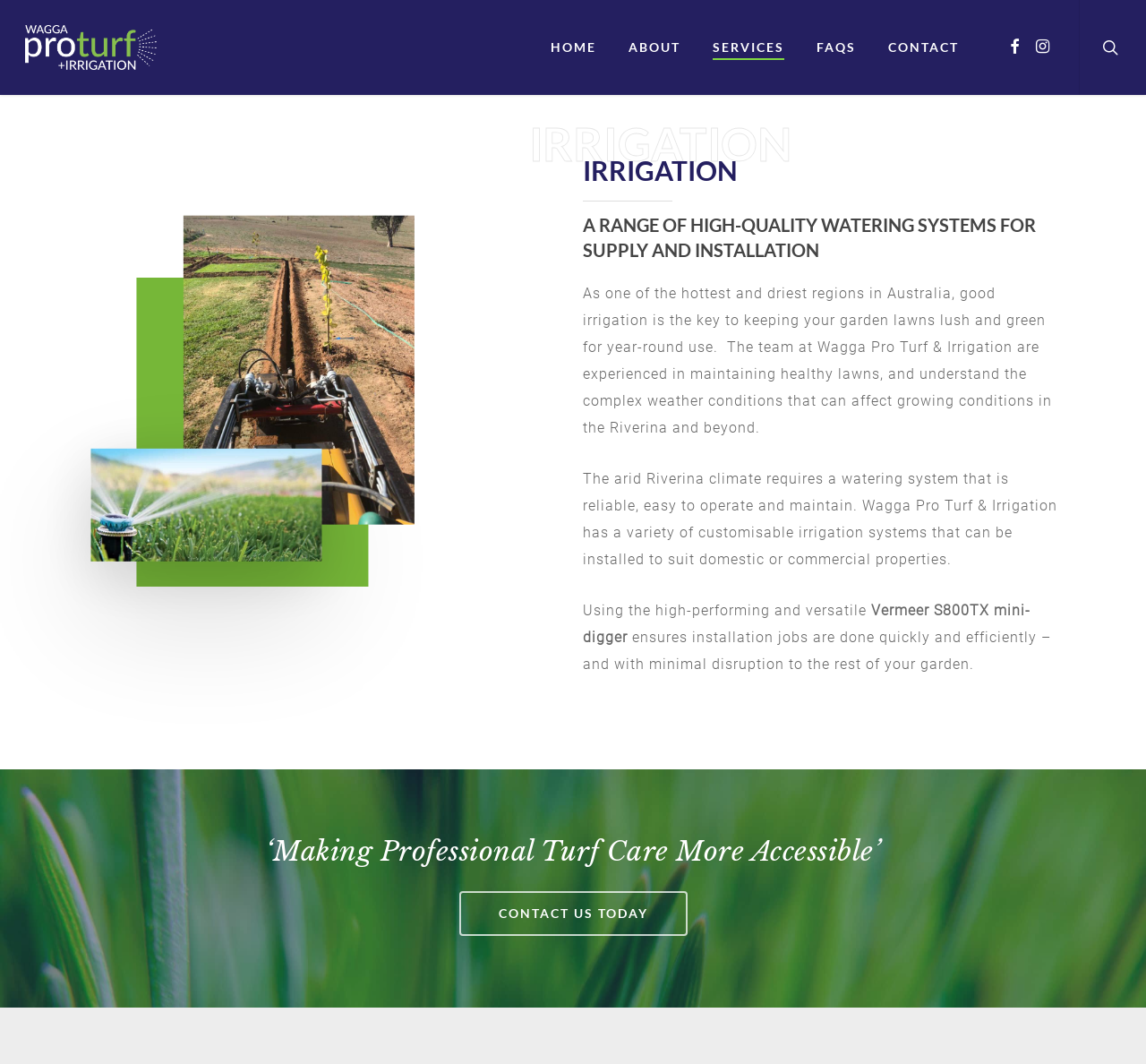Please identify the bounding box coordinates of the element I should click to complete this instruction: 'contact us today'. The coordinates should be given as four float numbers between 0 and 1, like this: [left, top, right, bottom].

[0.4, 0.838, 0.6, 0.88]